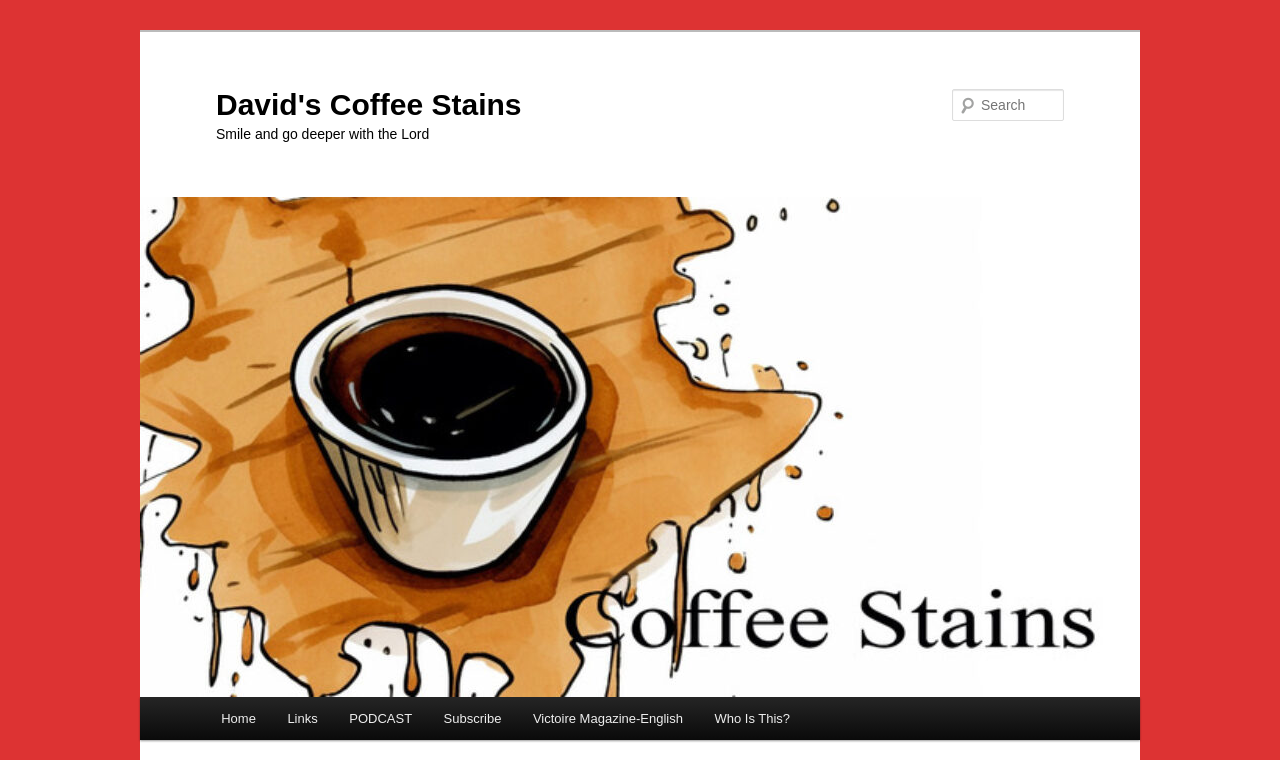Based on the provided description, "Practice Areas", find the bounding box of the corresponding UI element in the screenshot.

None